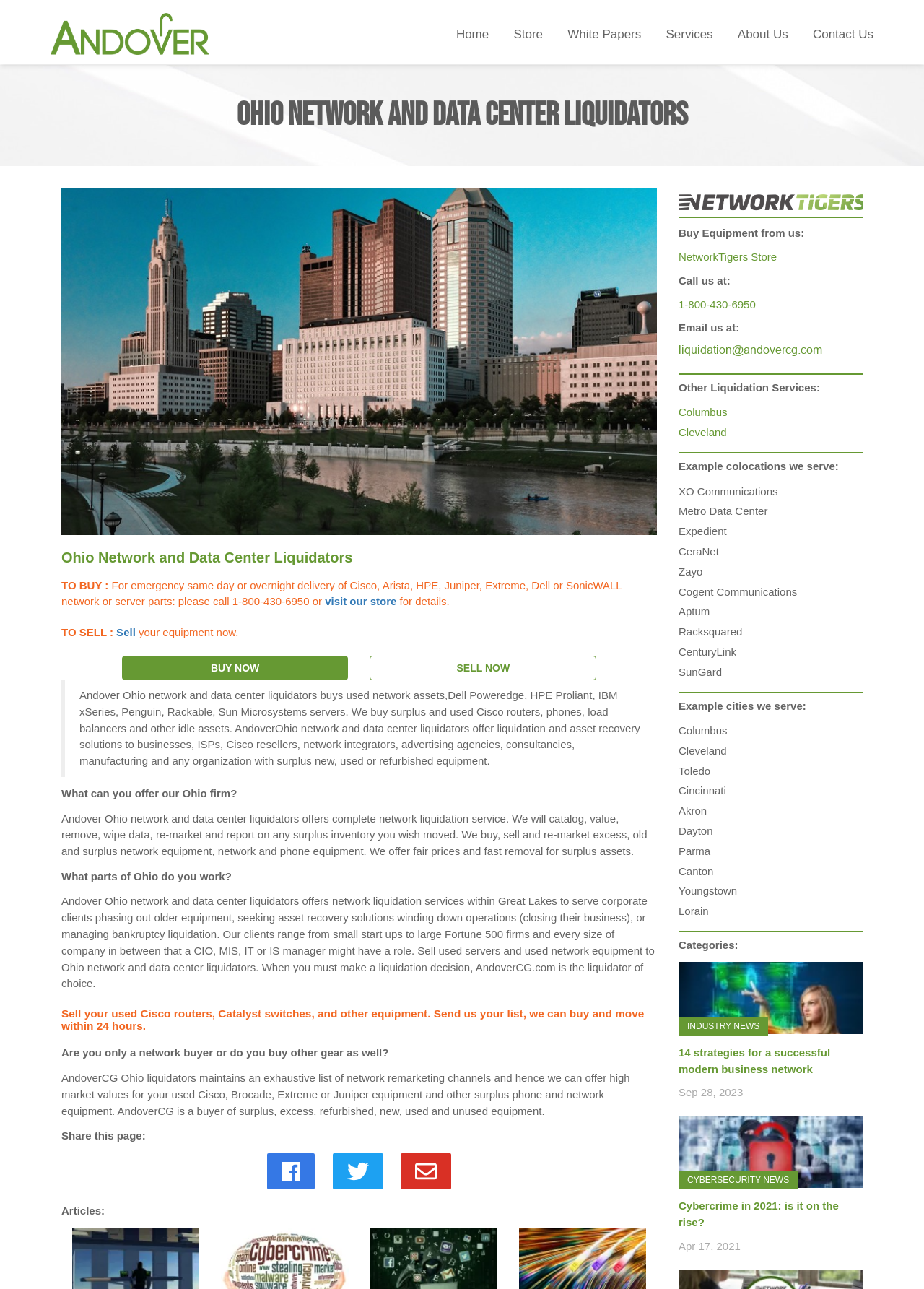Please find the bounding box coordinates of the section that needs to be clicked to achieve this instruction: "Click the 'HOME' link".

None